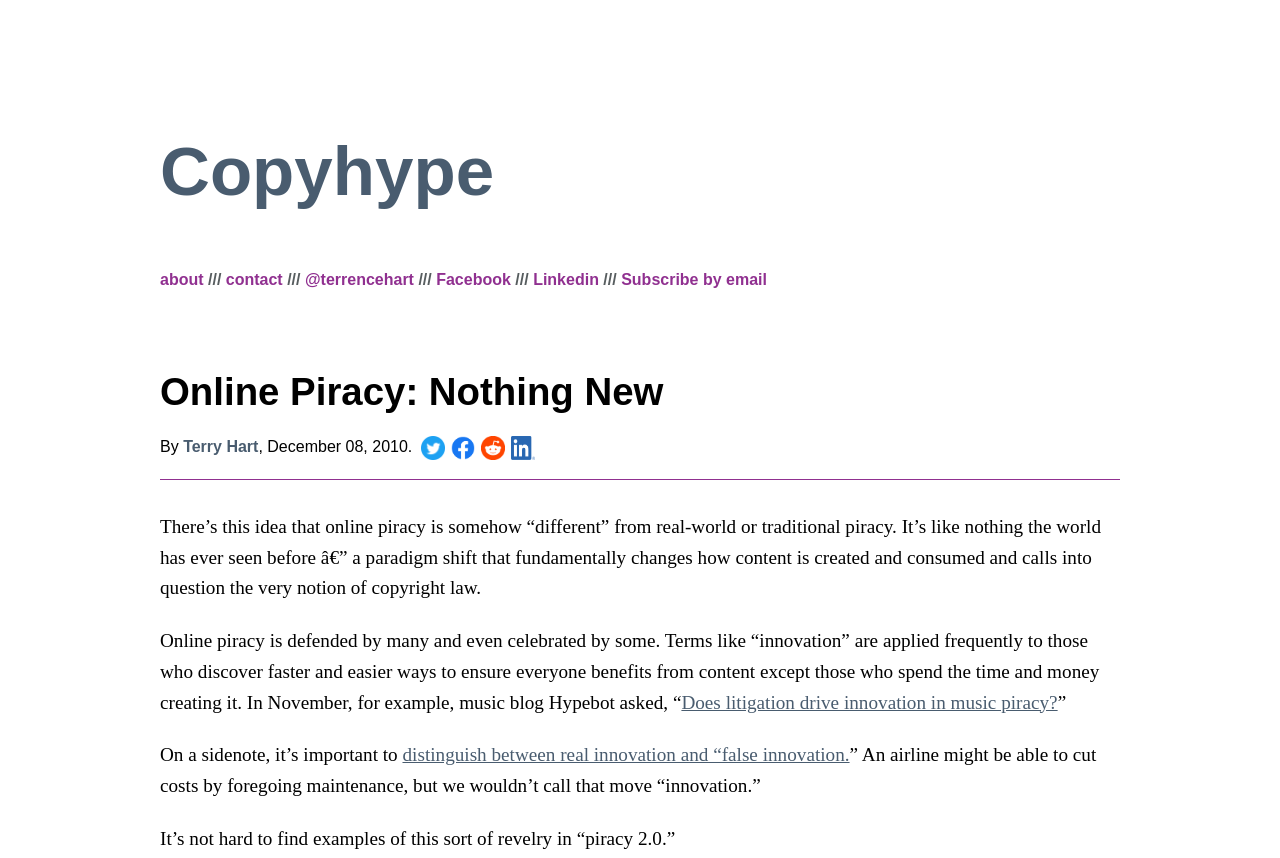Pinpoint the bounding box coordinates of the element to be clicked to execute the instruction: "Read the article 'Online Piracy: Nothing New'".

[0.125, 0.431, 0.518, 0.481]